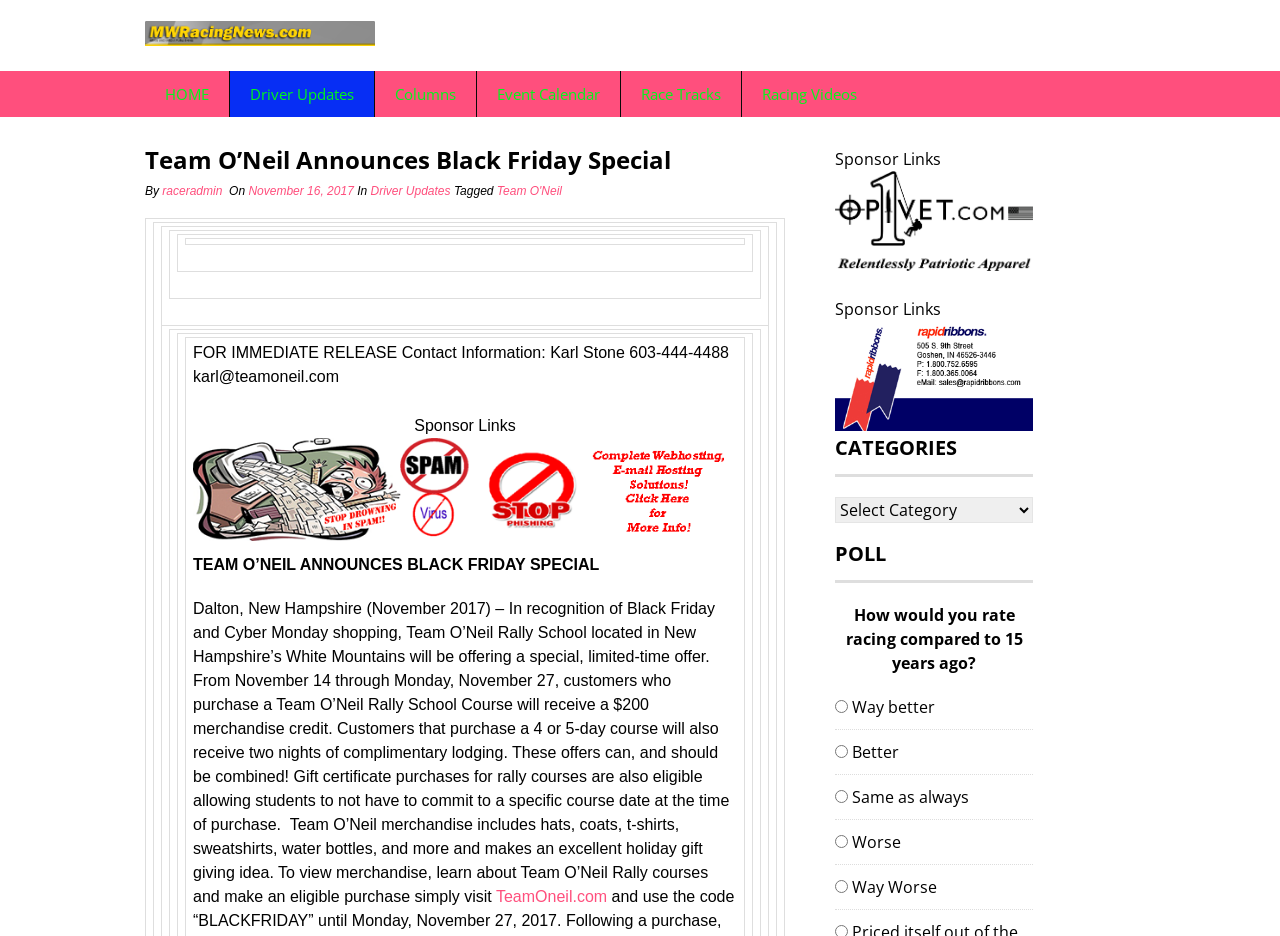Determine the bounding box coordinates of the clickable region to follow the instruction: "Click on the 'Driver Updates' link".

[0.18, 0.076, 0.292, 0.125]